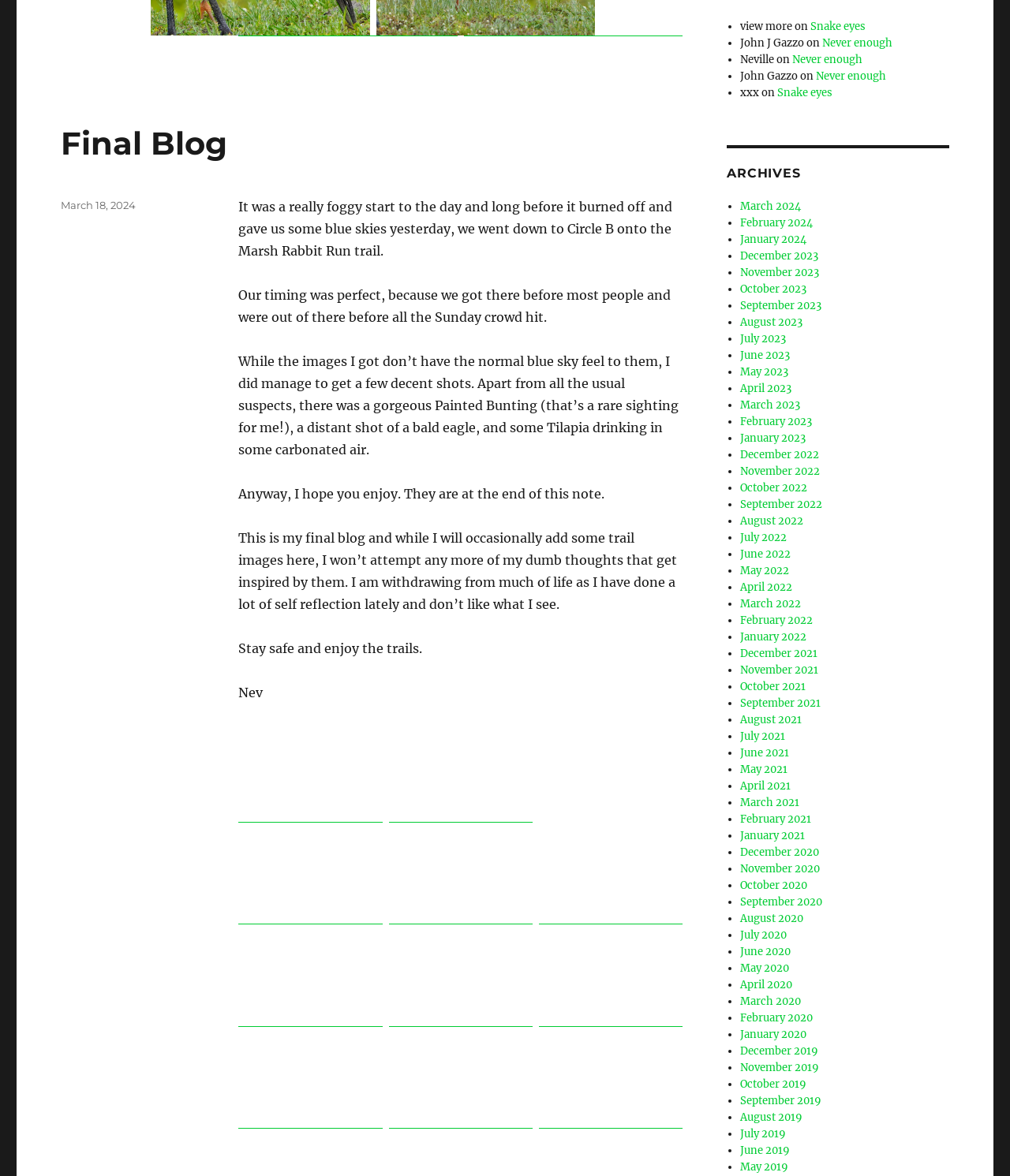Respond with a single word or phrase for the following question: 
Who is the author of the blog?

Nev